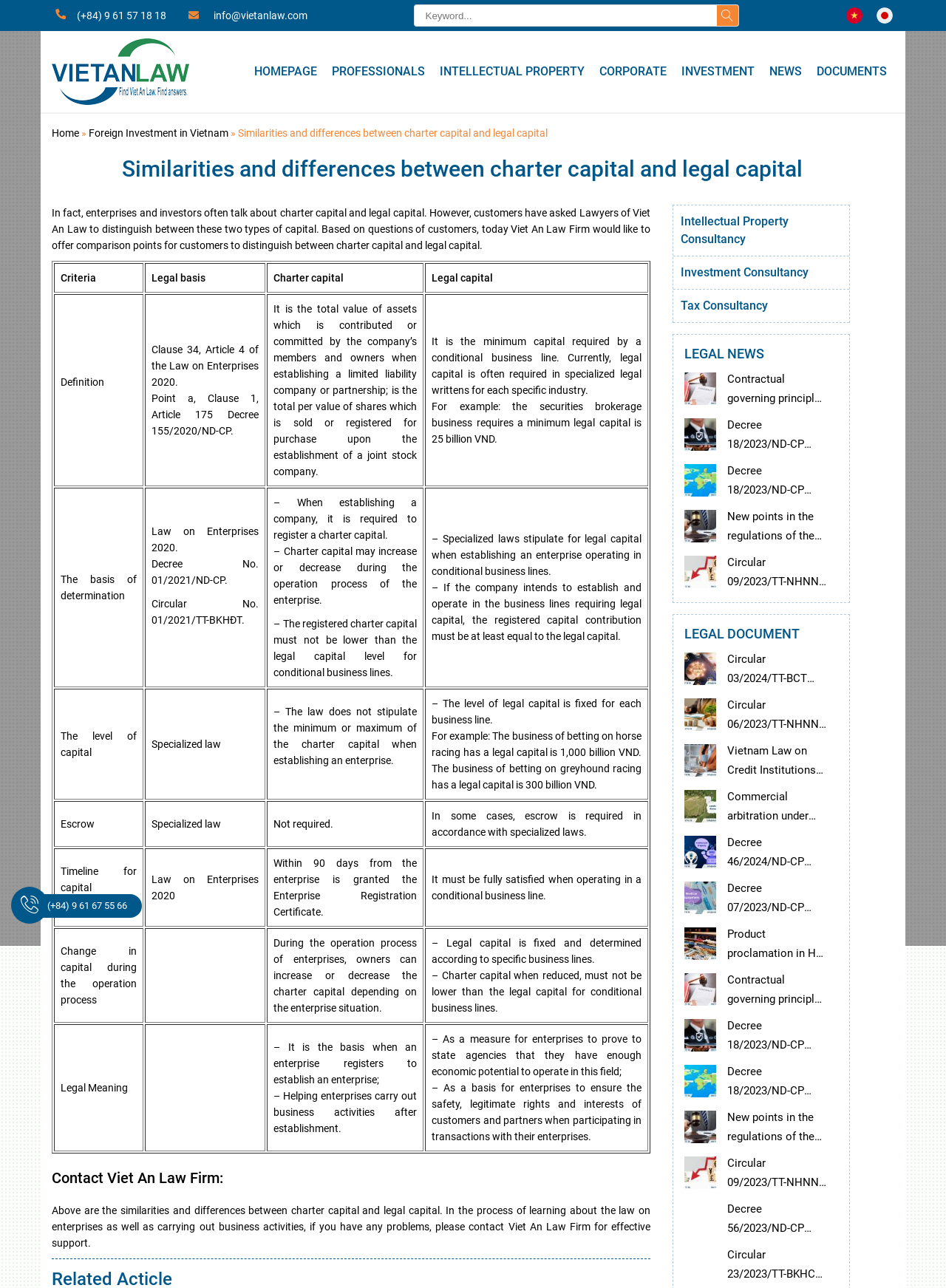What is the phone number of Viet An Law?
Look at the image and construct a detailed response to the question.

The phone number of Viet An Law can be found at the top of the webpage, next to the email address info@vietanlaw.com.